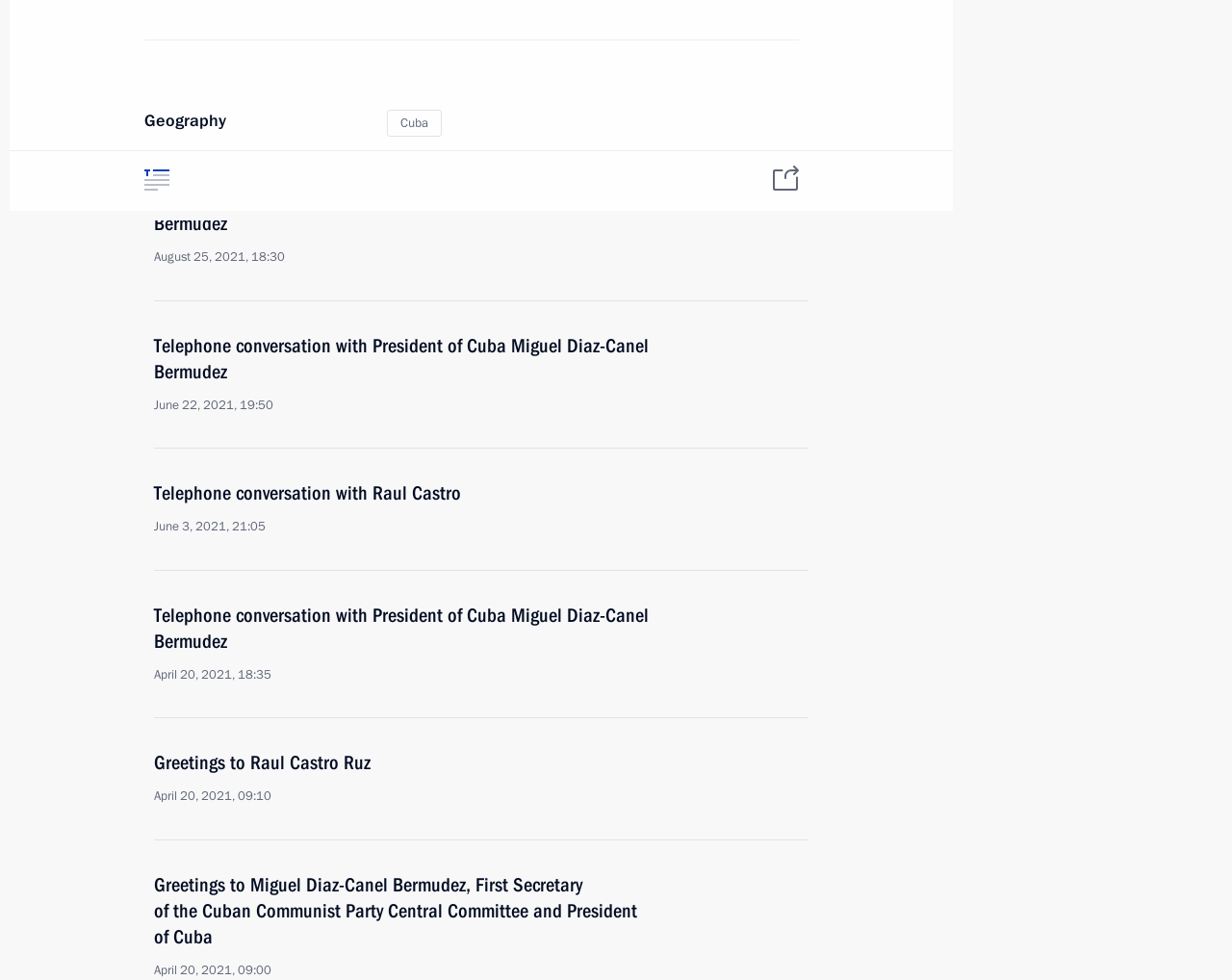What is the name of the current president of Russia?
Based on the screenshot, respond with a single word or phrase.

Vladimir Putin